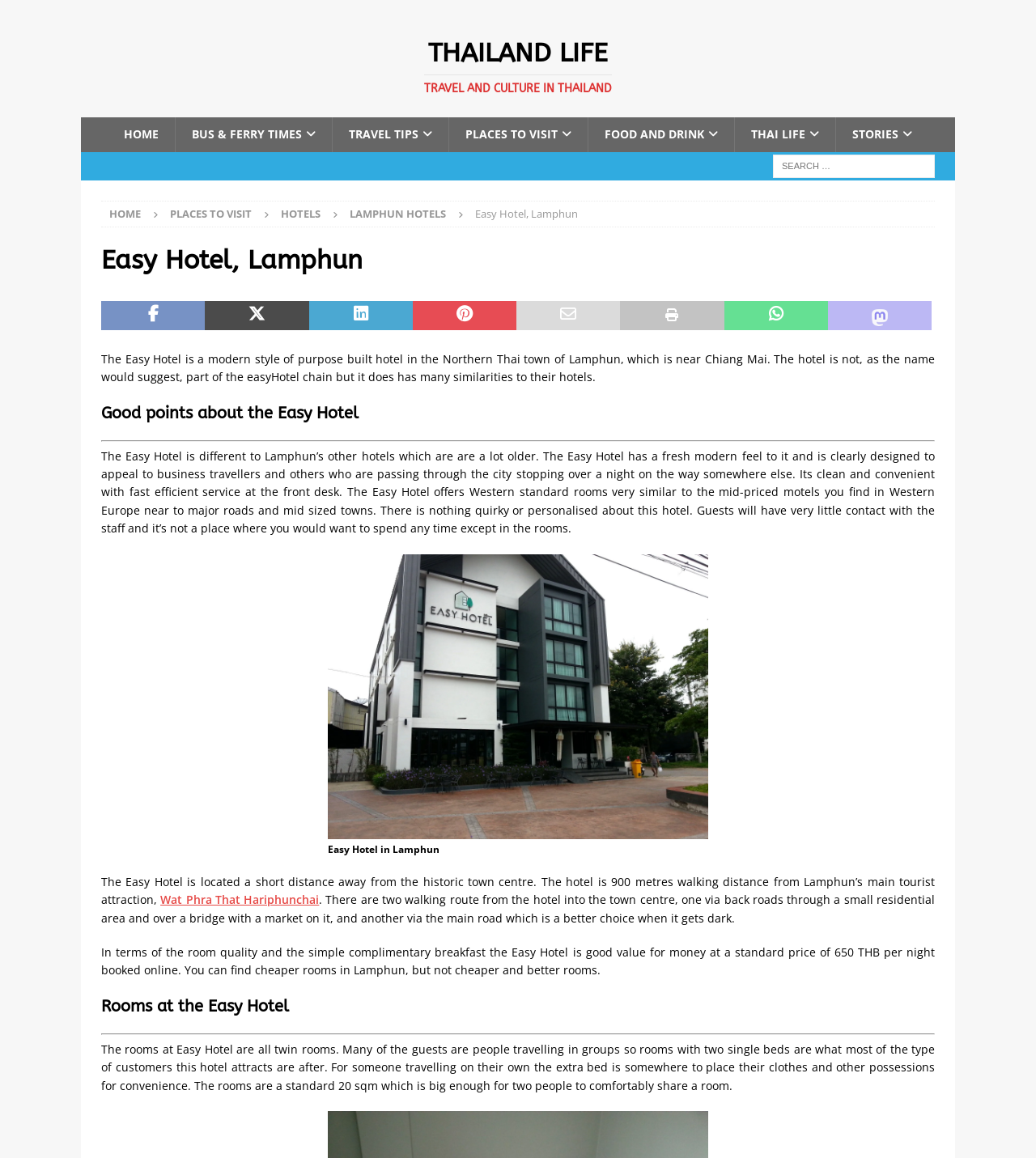Locate the bounding box coordinates of the item that should be clicked to fulfill the instruction: "Share on Mastodon".

[0.799, 0.26, 0.899, 0.285]